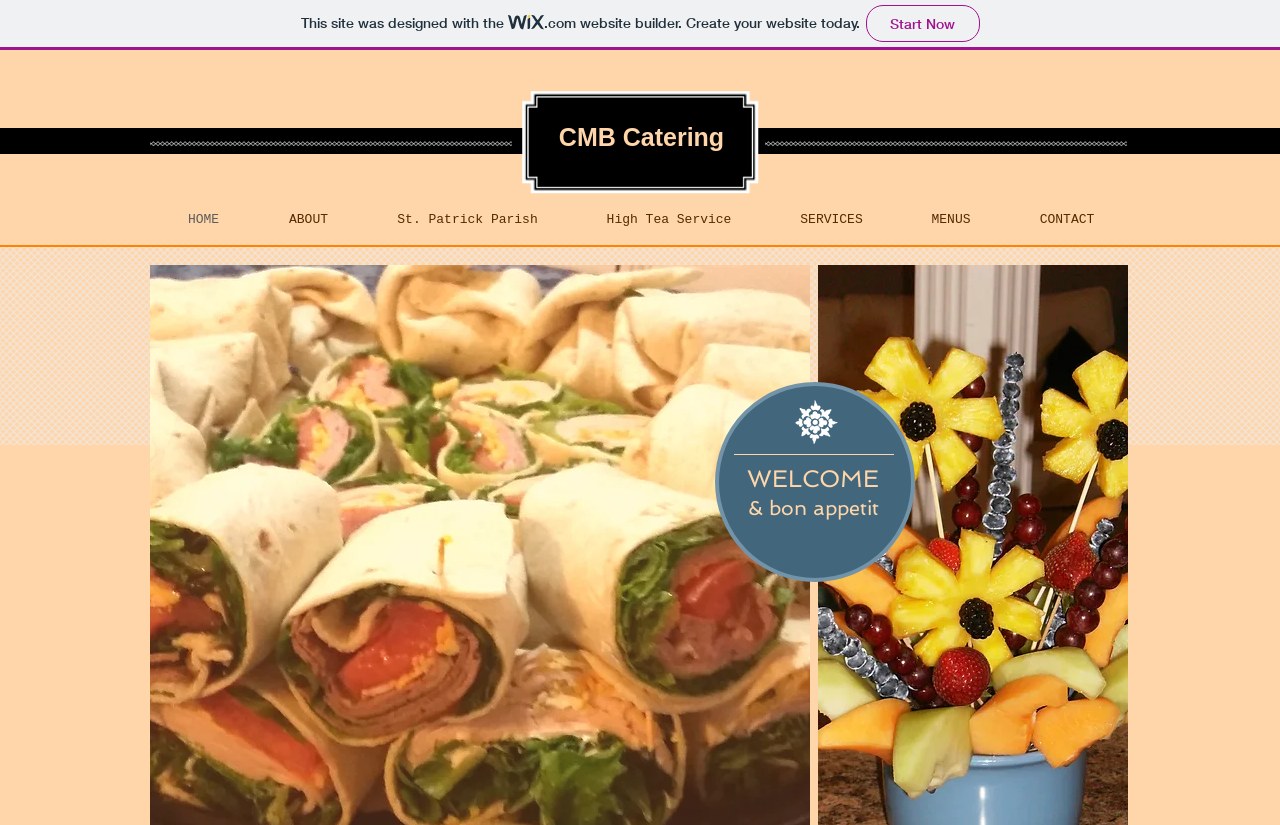Please predict the bounding box coordinates of the element's region where a click is necessary to complete the following instruction: "learn about the high tea service". The coordinates should be represented by four float numbers between 0 and 1, i.e., [left, top, right, bottom].

[0.447, 0.248, 0.598, 0.285]